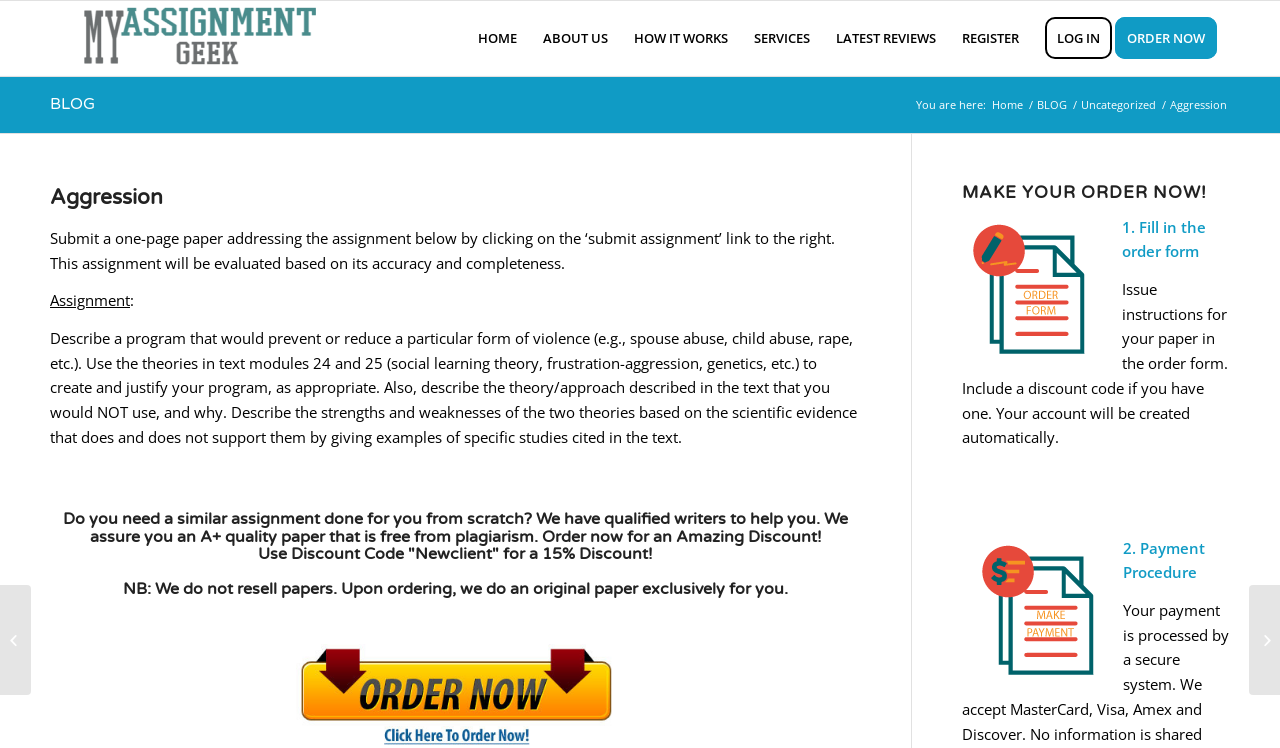Identify the bounding box of the HTML element described here: "HRM324 Hiring Decision Discussion". Provide the coordinates as four float numbers between 0 and 1: [left, top, right, bottom].

[0.976, 0.782, 1.0, 0.929]